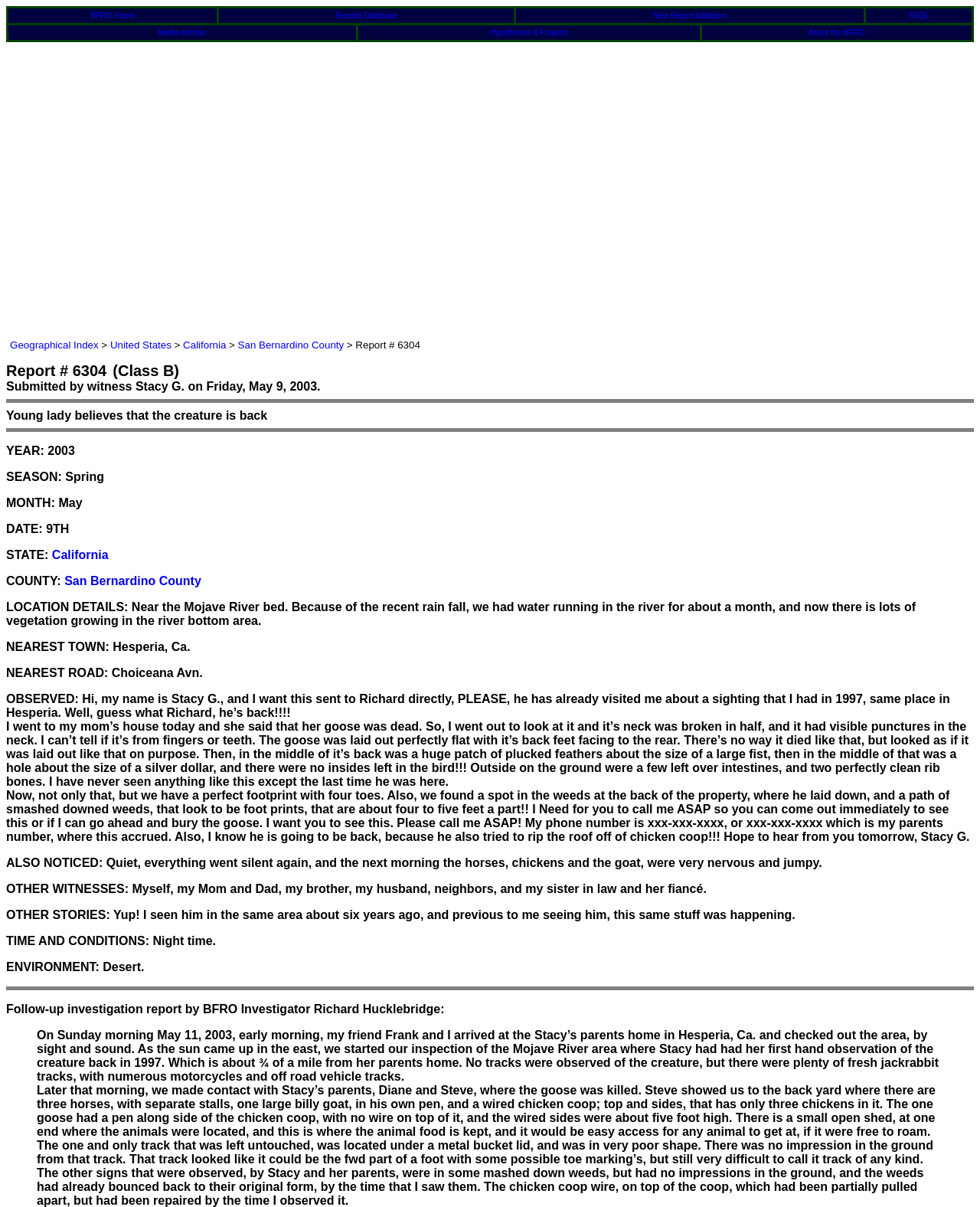Locate the bounding box coordinates of the element to click to perform the following action: 'Click on Reports Database'. The coordinates should be given as four float values between 0 and 1, in the form of [left, top, right, bottom].

[0.224, 0.007, 0.524, 0.019]